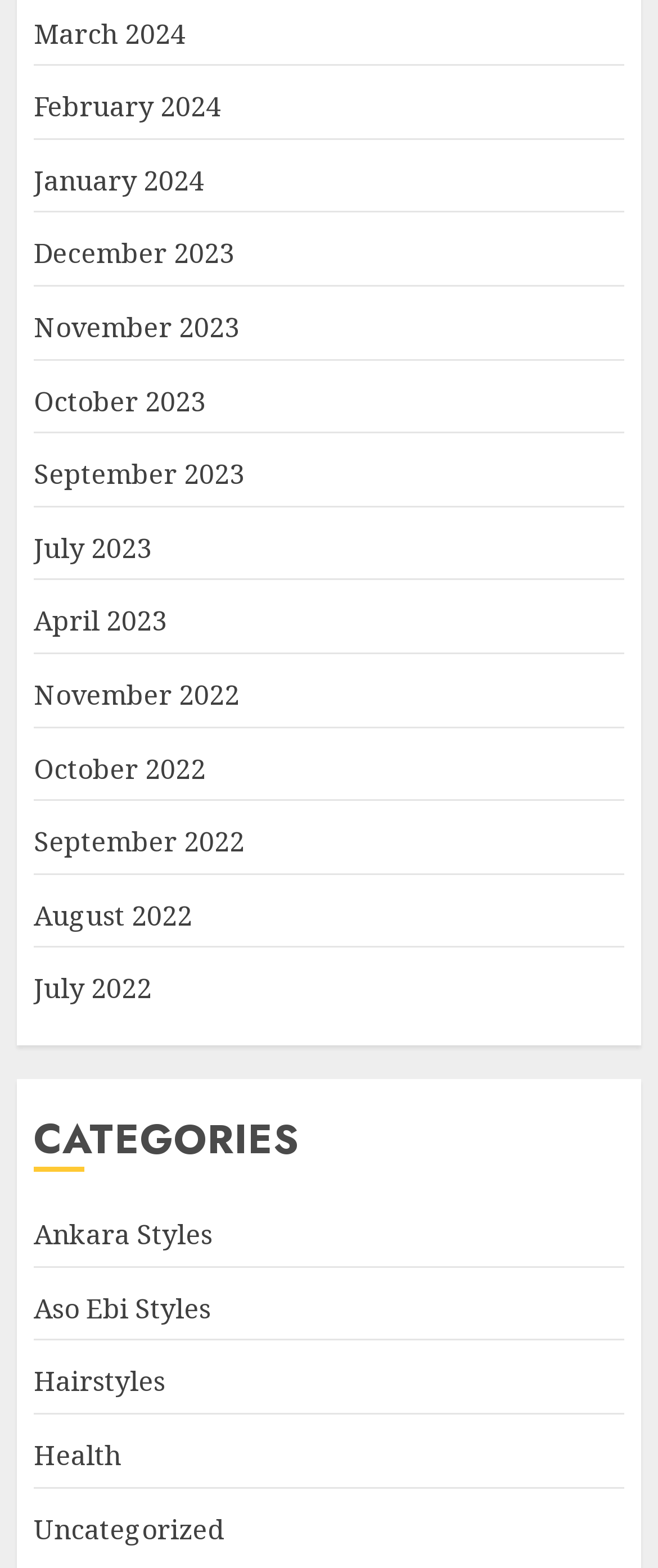Locate the bounding box coordinates of the area that needs to be clicked to fulfill the following instruction: "Browse Uncategorized". The coordinates should be in the format of four float numbers between 0 and 1, namely [left, top, right, bottom].

[0.051, 0.963, 0.341, 0.988]